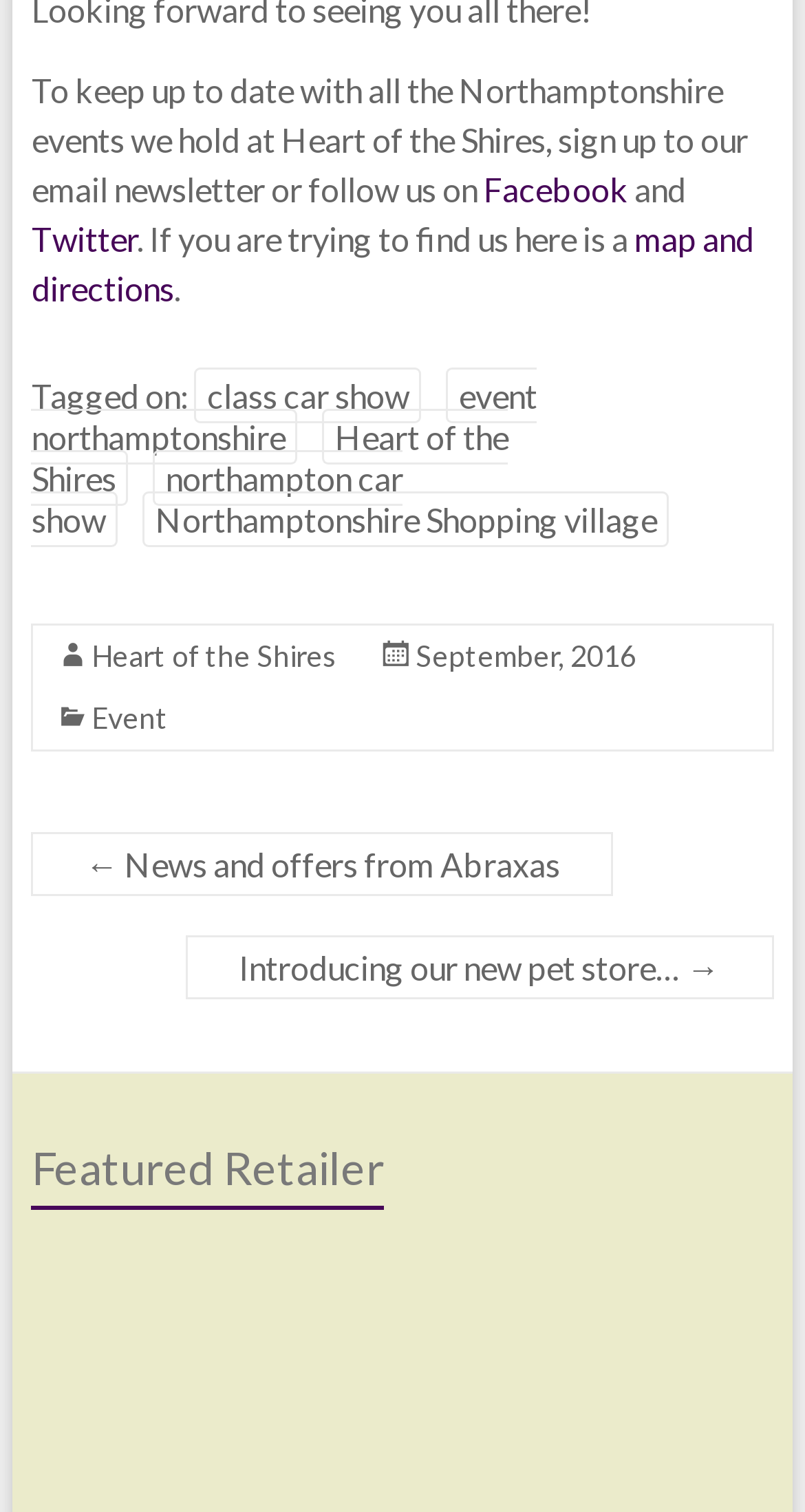What can you sign up to?
Based on the image, provide your answer in one word or phrase.

email newsletter